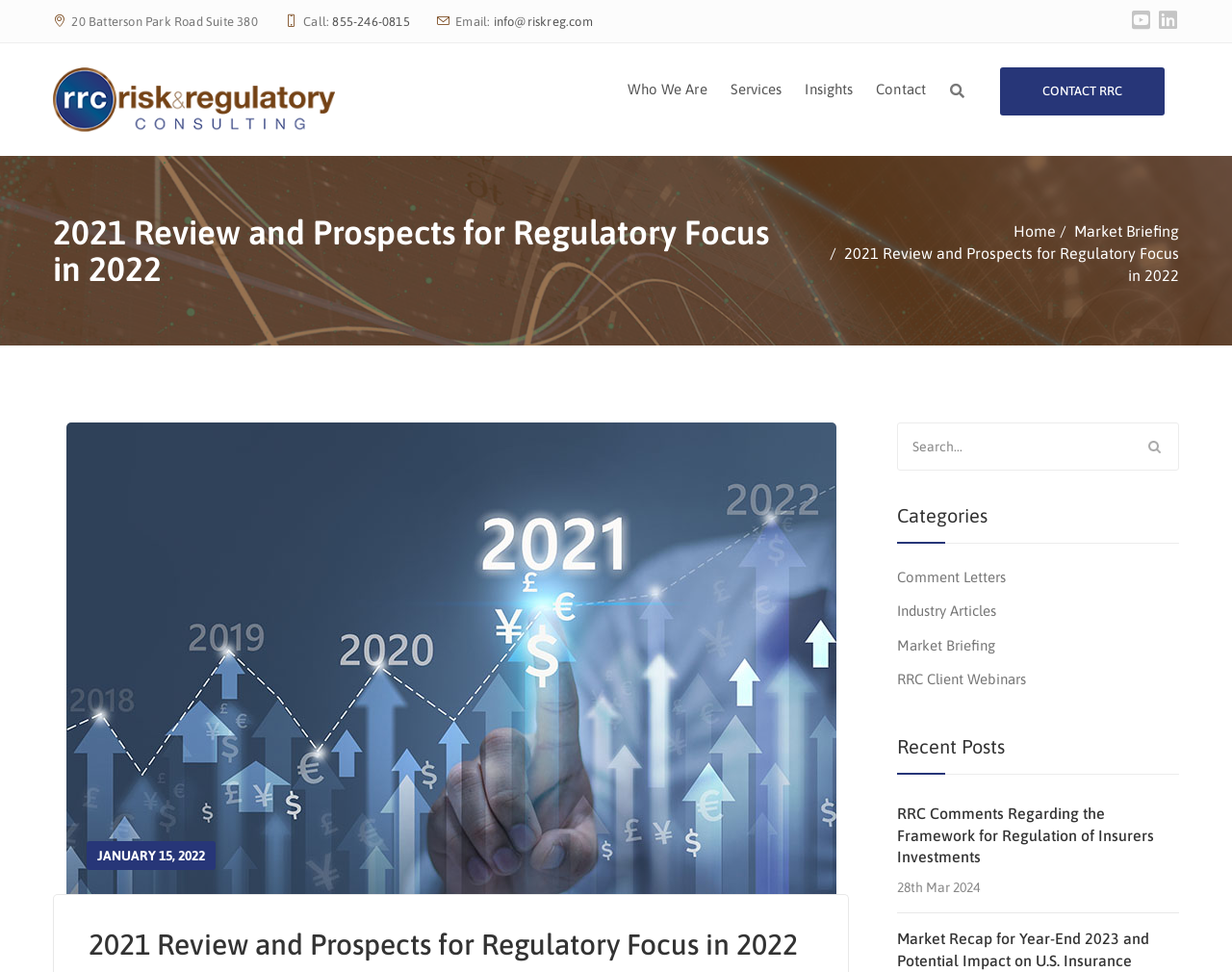Identify the bounding box coordinates of the element to click to follow this instruction: 'Read the RRC Comments Regarding the Framework for Regulation of Insurers Investments'. Ensure the coordinates are four float values between 0 and 1, provided as [left, top, right, bottom].

[0.728, 0.827, 0.937, 0.89]